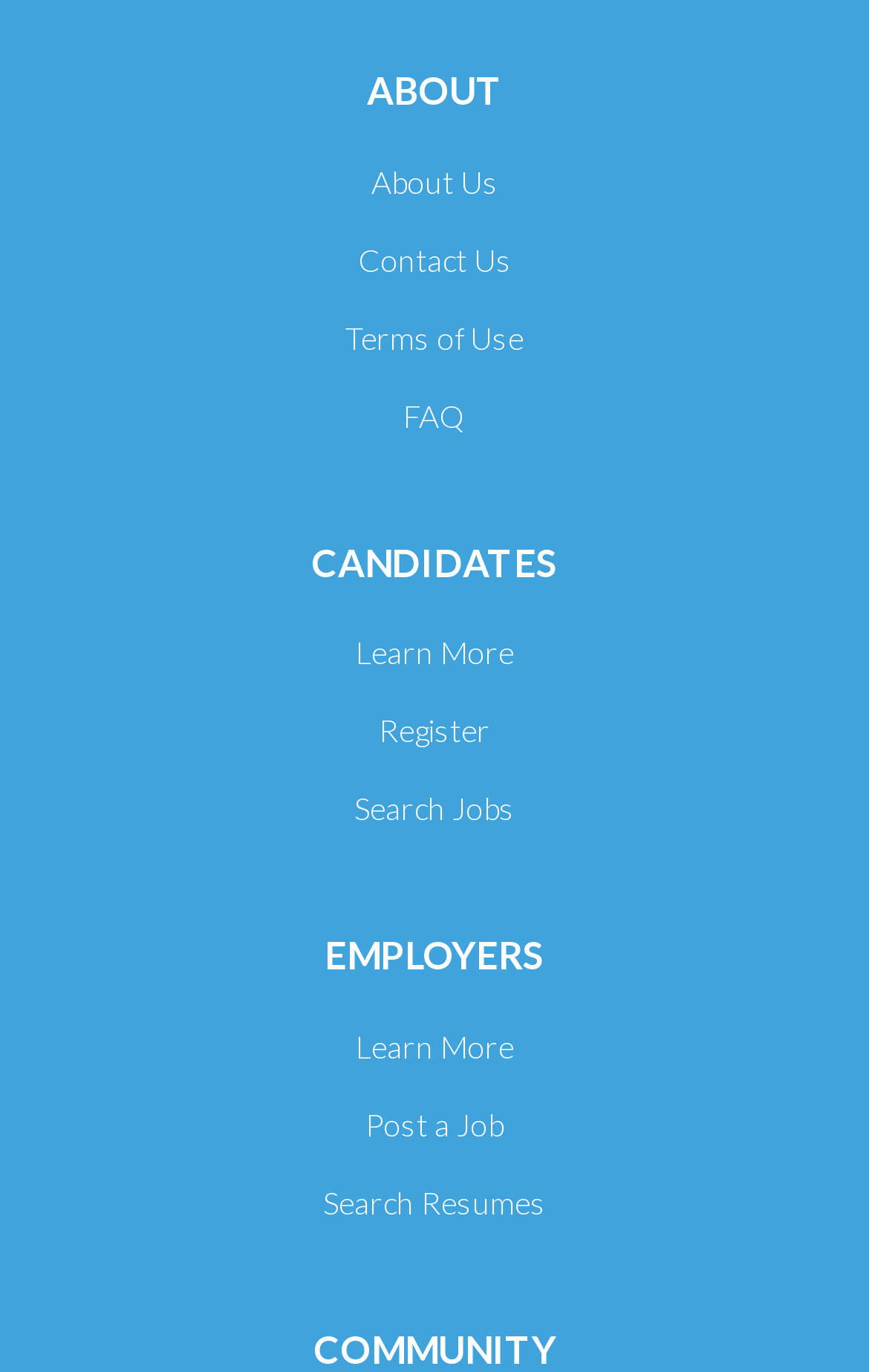Could you determine the bounding box coordinates of the clickable element to complete the instruction: "Search for jobs"? Provide the coordinates as four float numbers between 0 and 1, i.e., [left, top, right, bottom].

[0.408, 0.562, 0.592, 0.618]